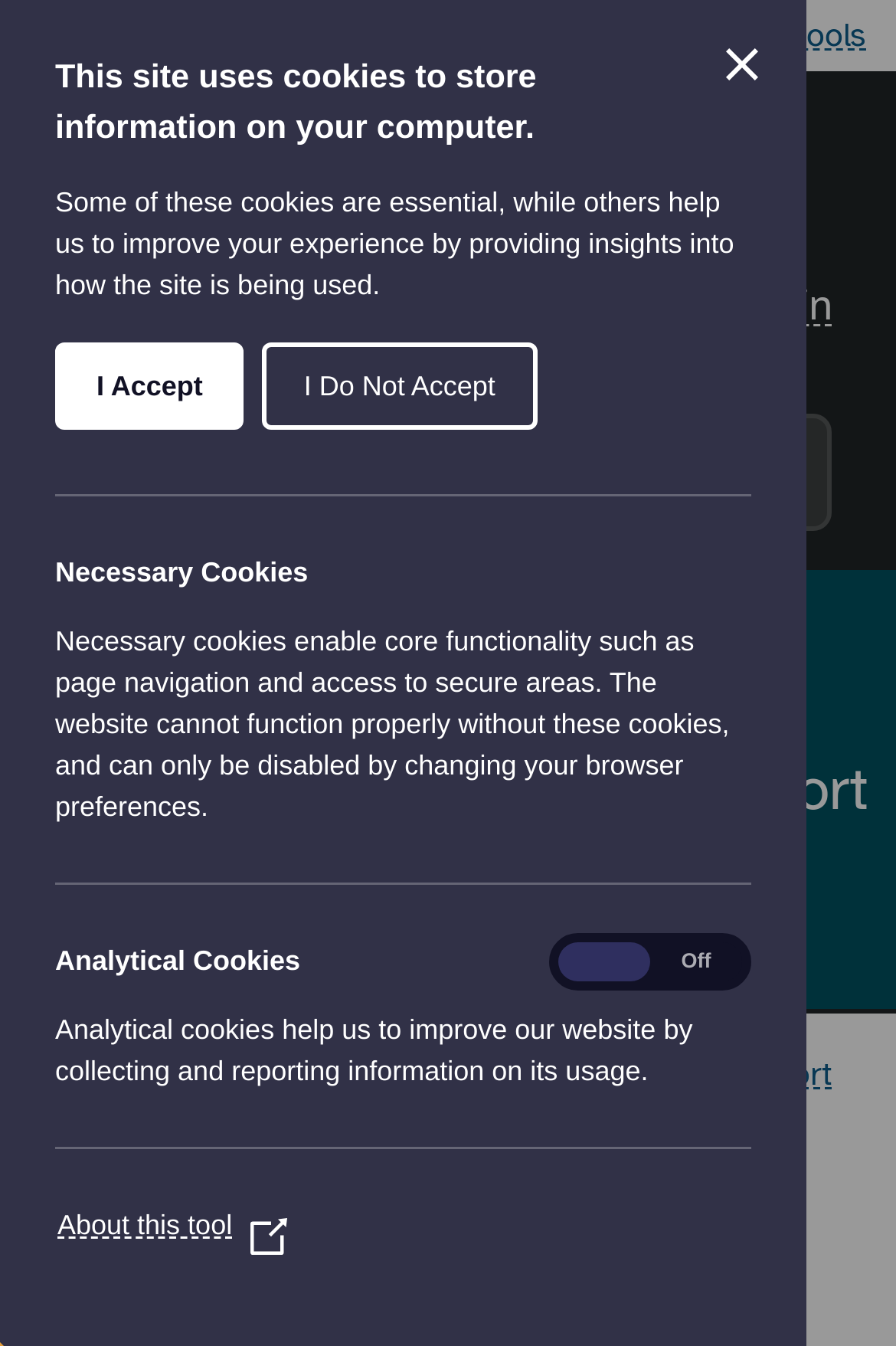Using the element description: "Liverpool City Council home", determine the bounding box coordinates for the specified UI element. The coordinates should be four float numbers between 0 and 1, [left, top, right, bottom].

[0.072, 0.082, 0.472, 0.176]